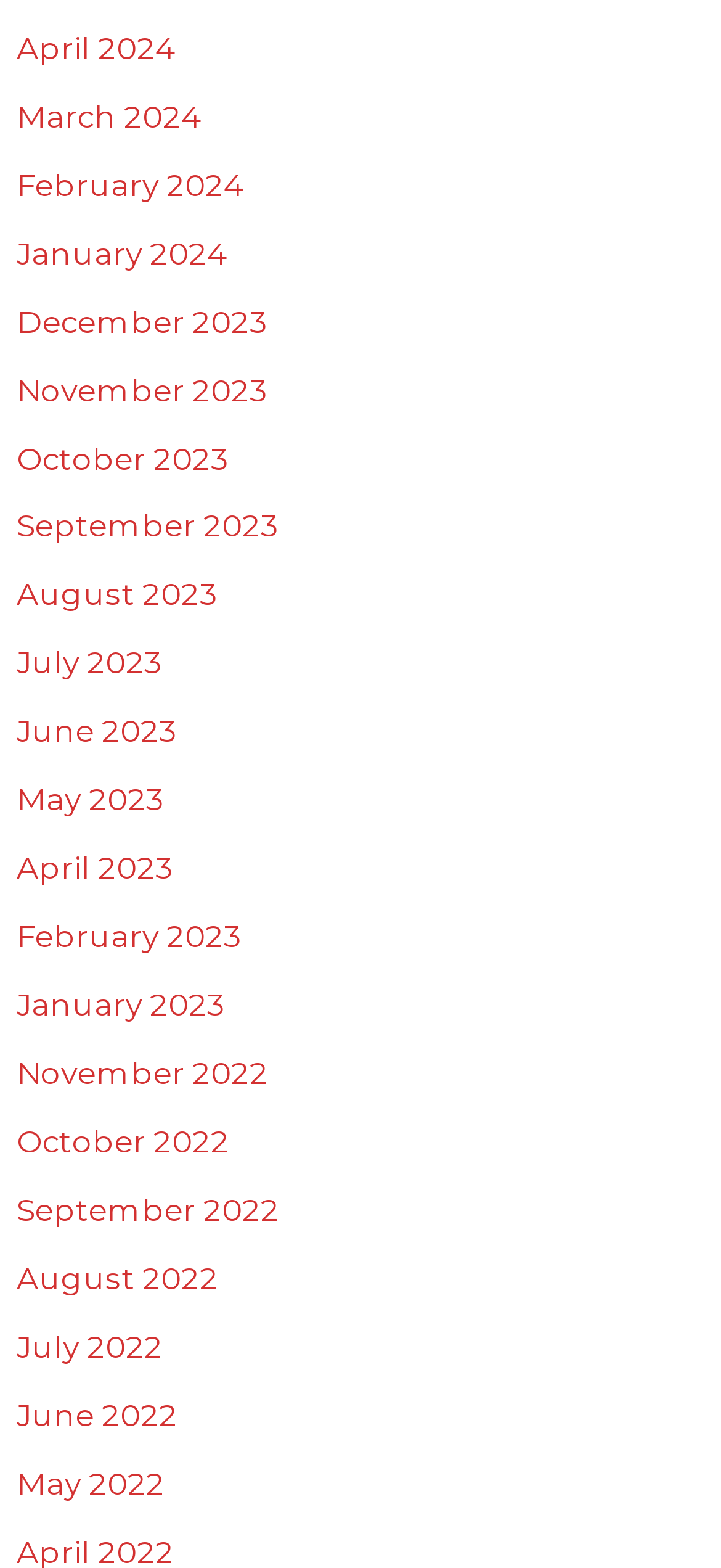Specify the bounding box coordinates of the region I need to click to perform the following instruction: "Get WP SociXplode coupon and discount code". The coordinates must be four float numbers in the range of 0 to 1, i.e., [left, top, right, bottom].

None